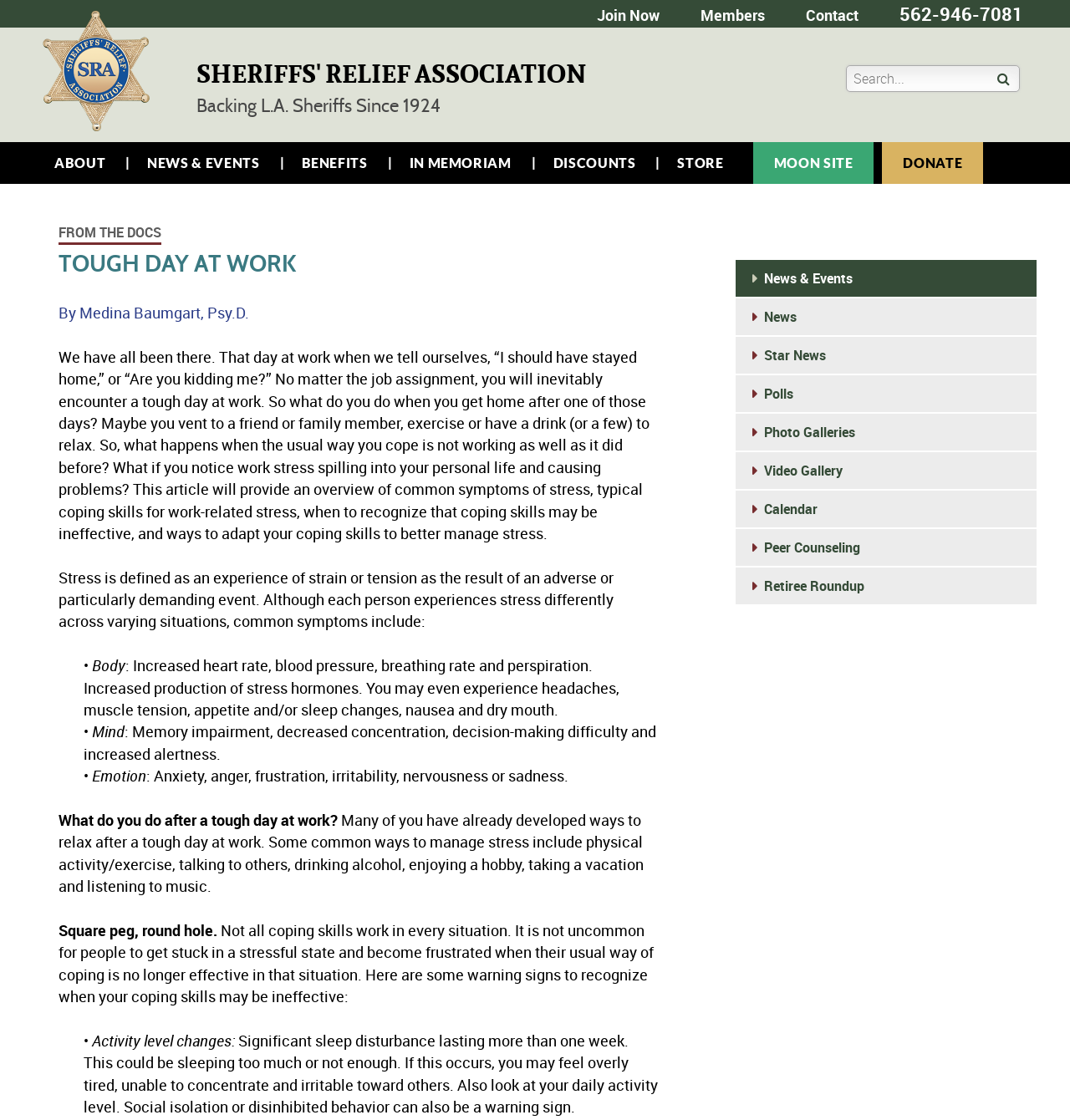What is the topic of the article?
Look at the image and provide a short answer using one word or a phrase.

Tough day at work